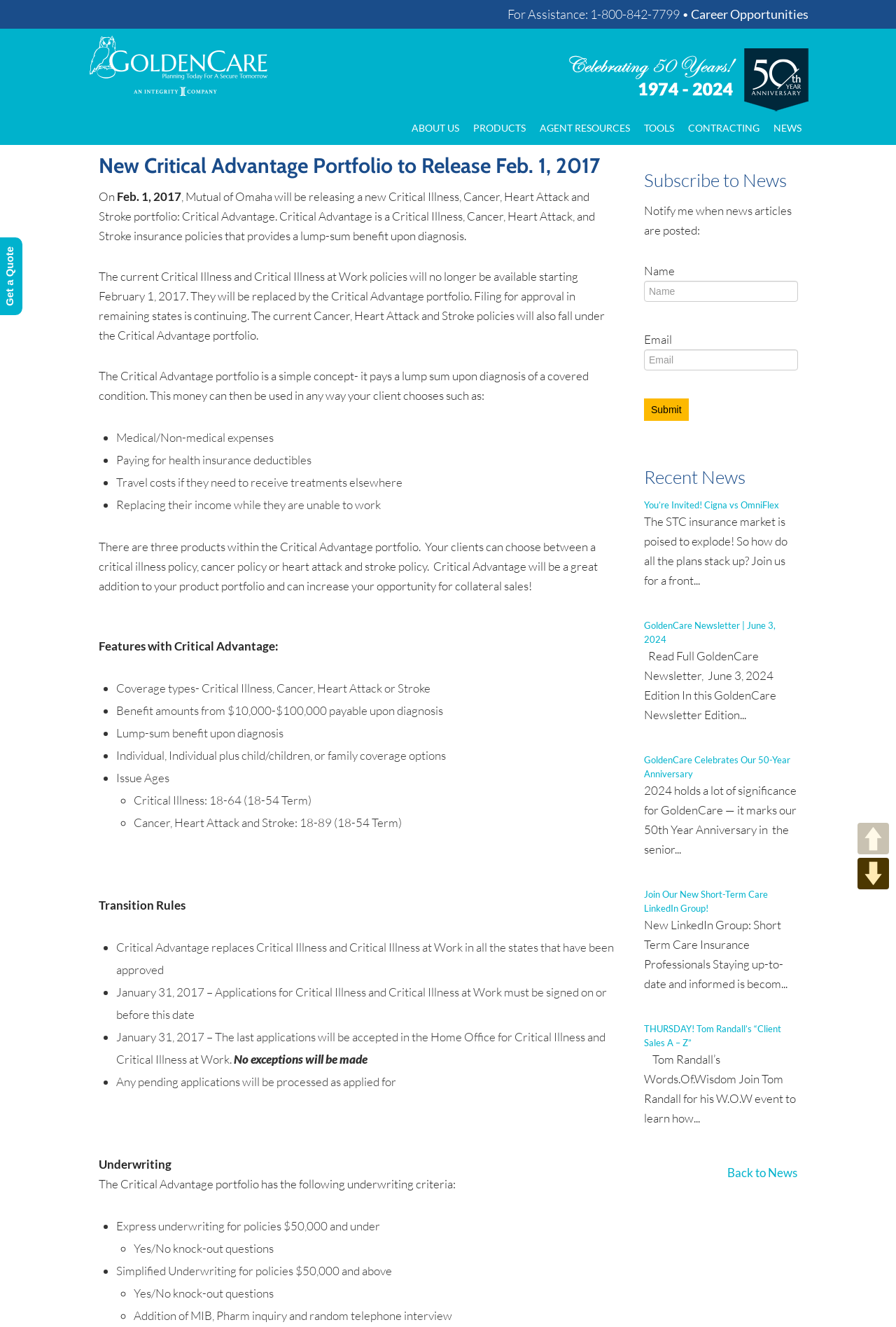Locate the UI element that matches the description parent_node: Name name="name" placeholder="Name" in the webpage screenshot. Return the bounding box coordinates in the format (top-left x, top-left y, bottom-right x, bottom-right y), with values ranging from 0 to 1.

[0.719, 0.212, 0.891, 0.227]